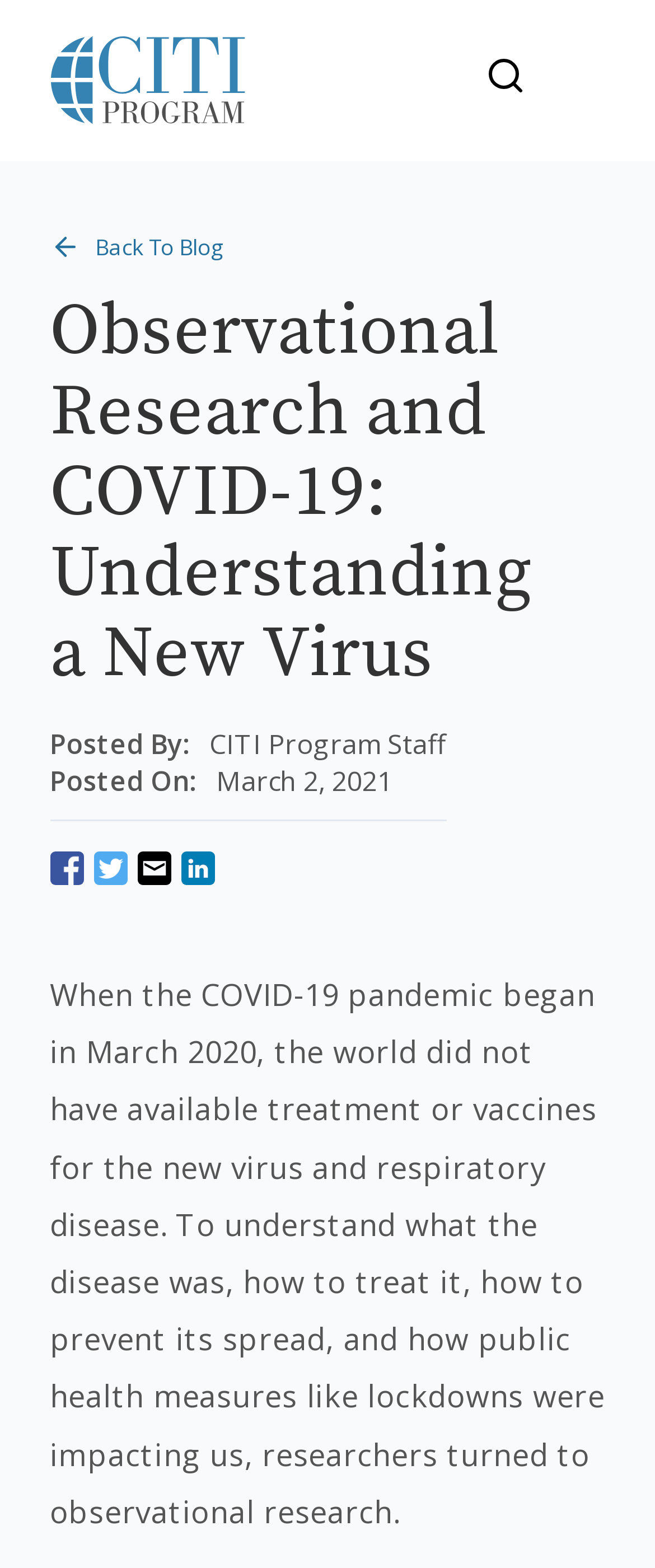Please identify the bounding box coordinates of the element's region that needs to be clicked to fulfill the following instruction: "share on facebook". The bounding box coordinates should consist of four float numbers between 0 and 1, i.e., [left, top, right, bottom].

[0.076, 0.543, 0.127, 0.564]